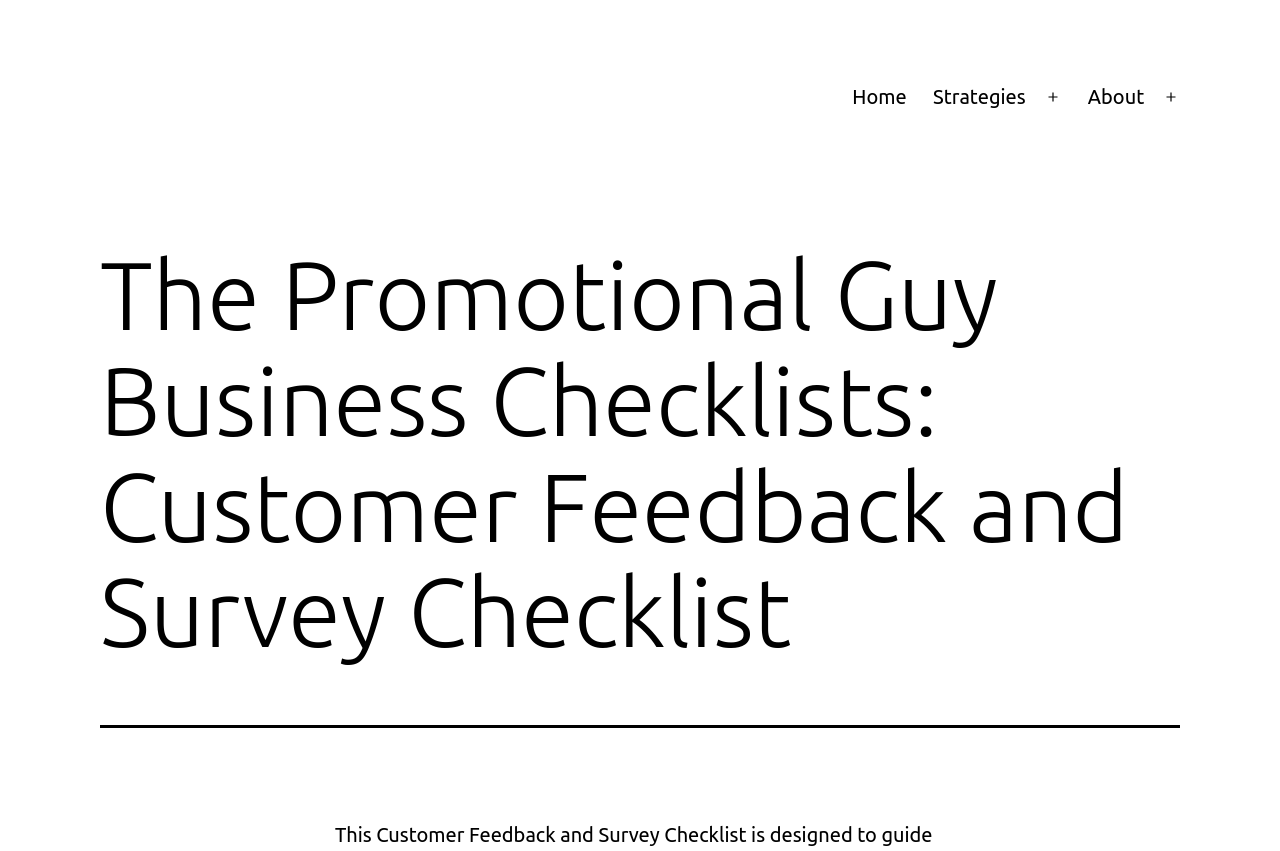What is the relative position of the navigation menu?
Based on the image, respond with a single word or phrase.

Top-right